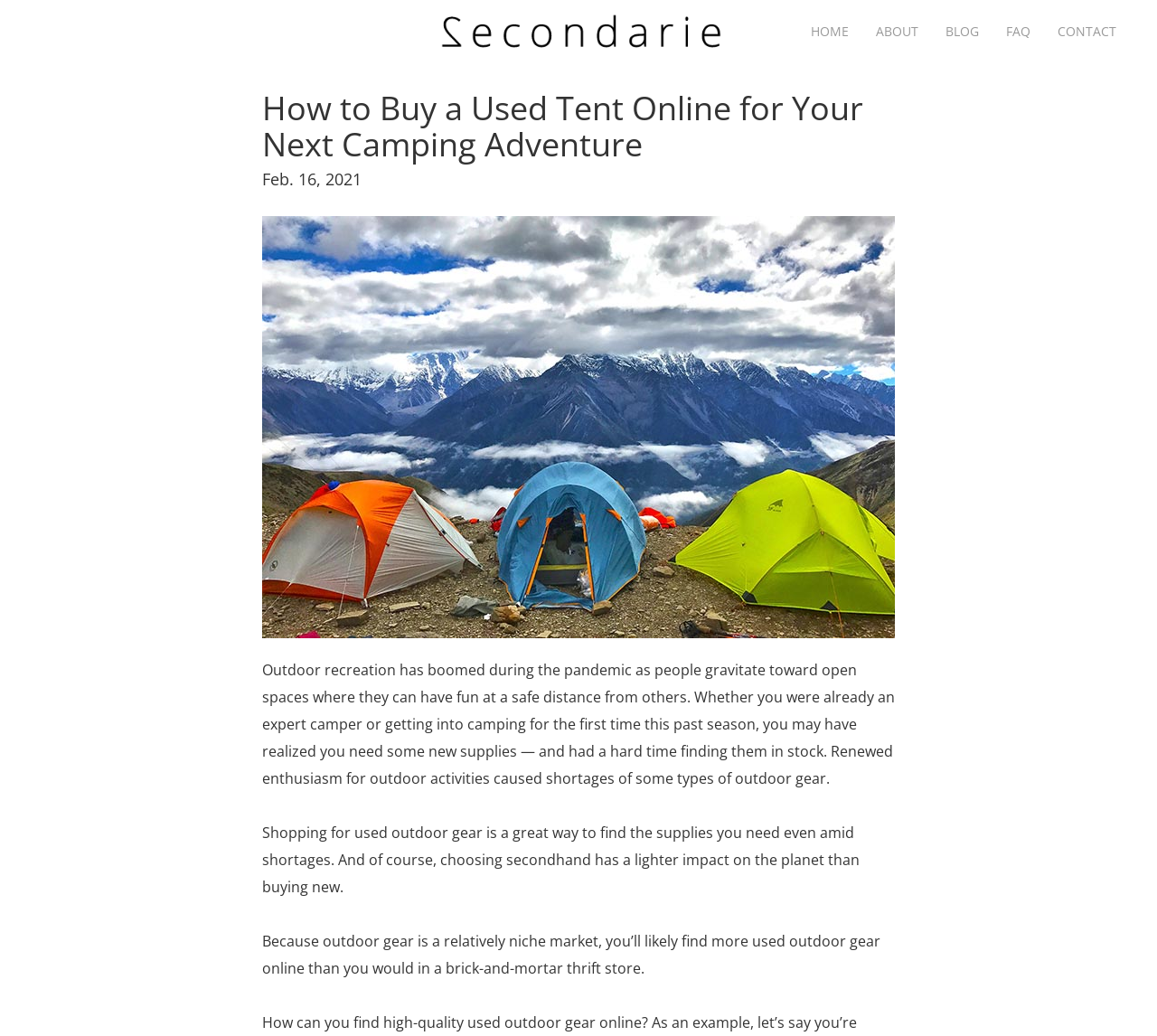Find the headline of the webpage and generate its text content.

How to Buy a Used Tent Online for Your Next Camping Adventure